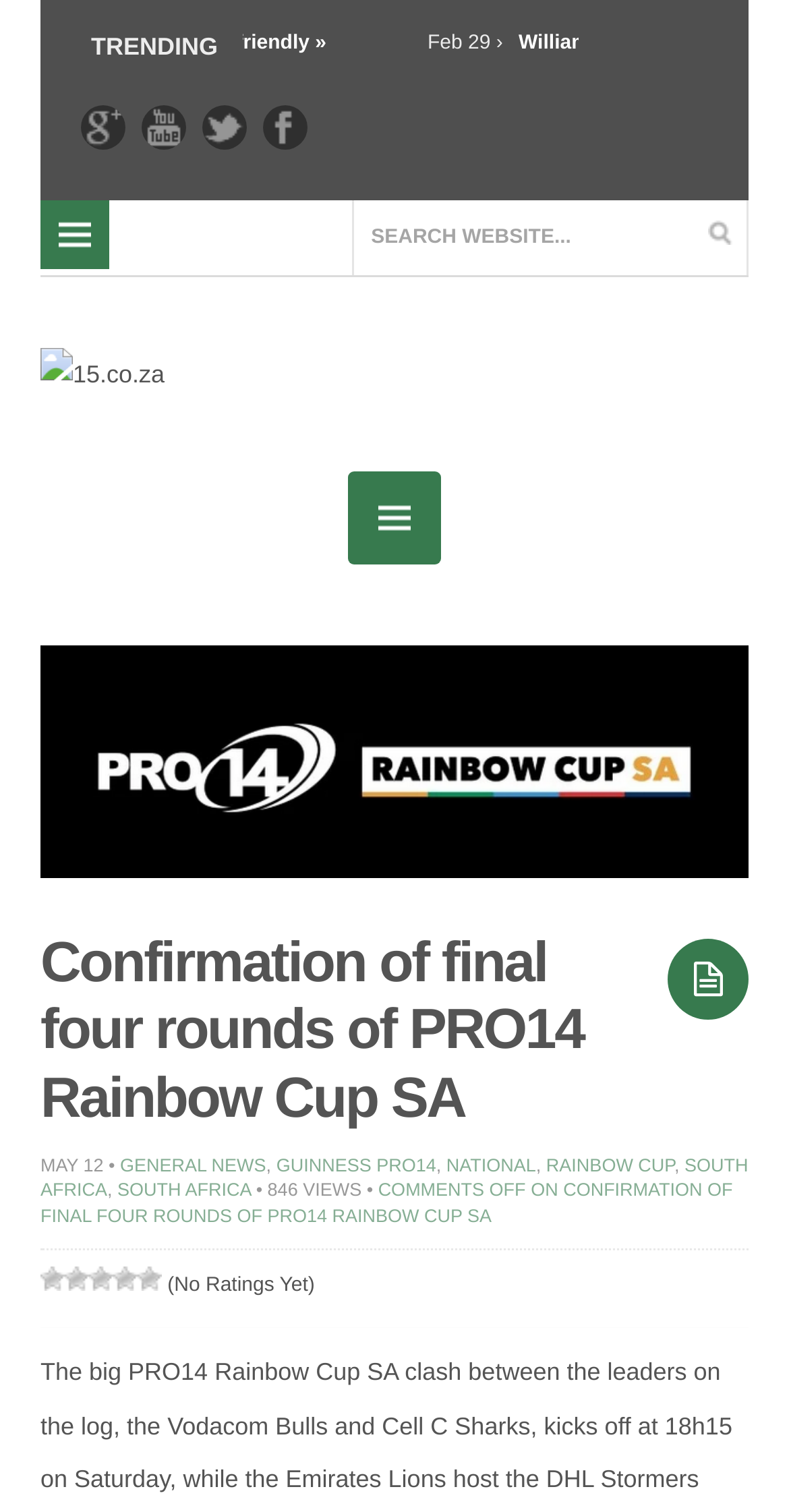Identify the bounding box of the UI component described as: "Google+".

[0.103, 0.07, 0.185, 0.112]